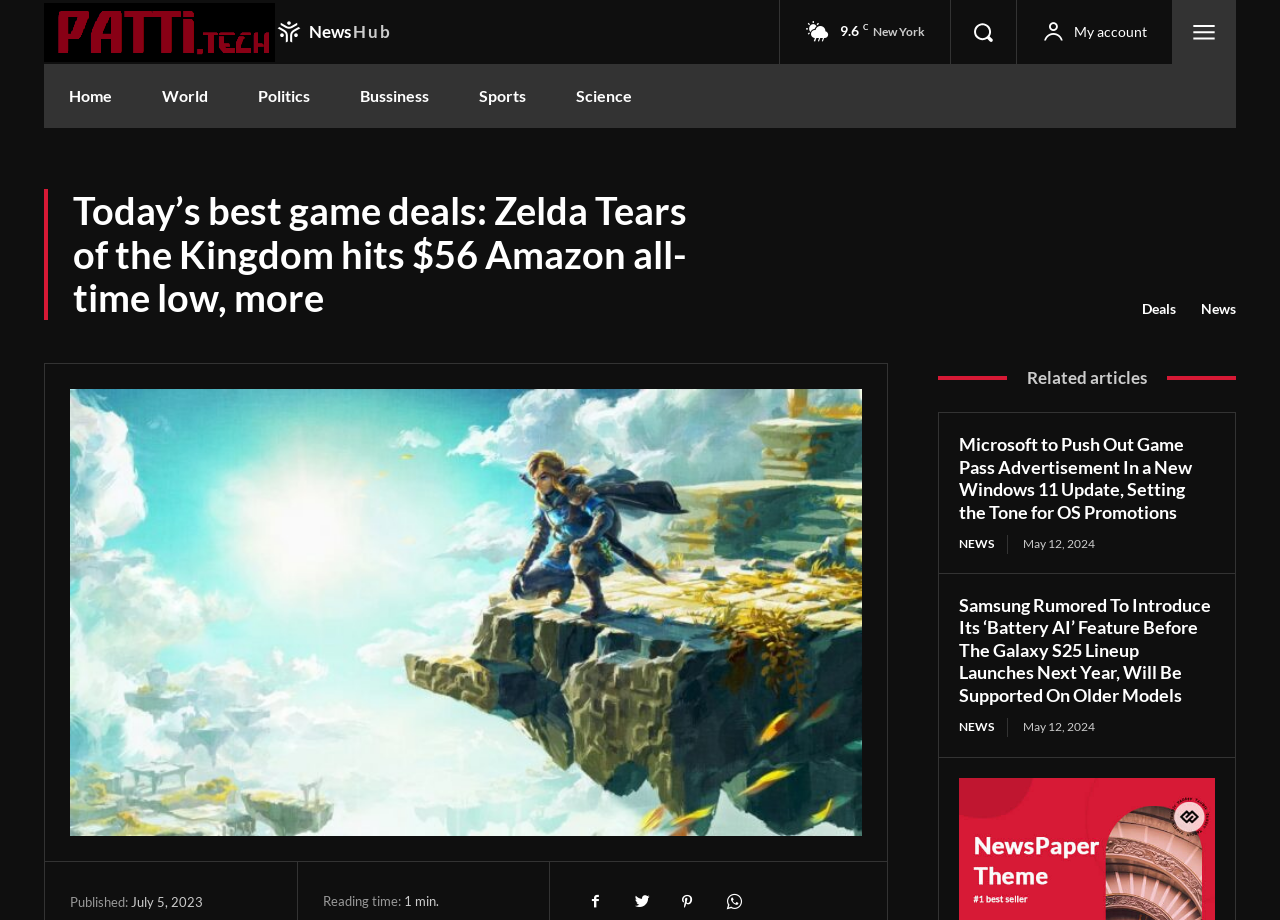Answer this question using a single word or a brief phrase:
What is the rating of the article?

9.6